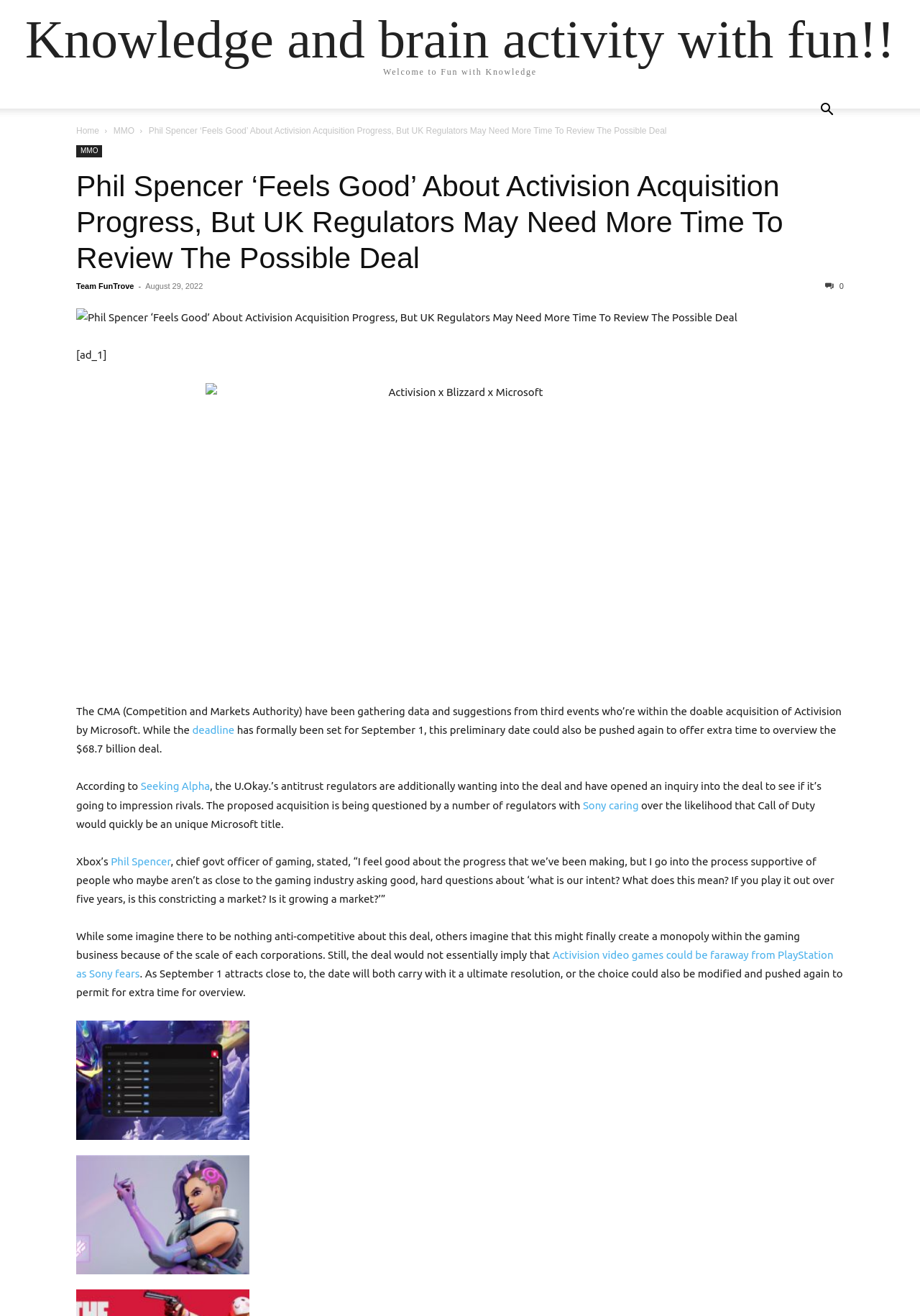Answer this question in one word or a short phrase: What is the value of the Activision acquisition deal?

$68.7 billion